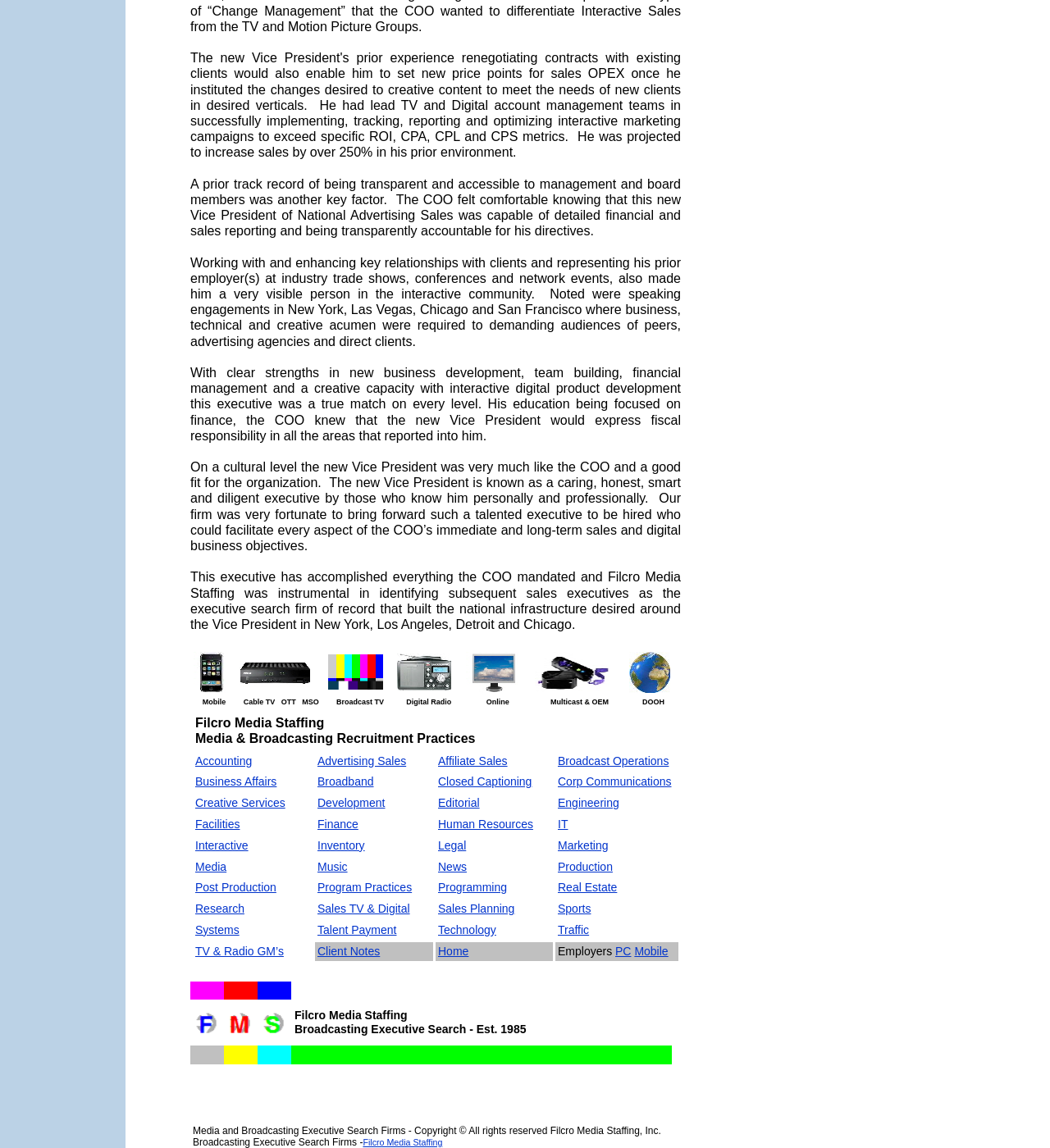Please reply with a single word or brief phrase to the question: 
How many types of media markets are mentioned?

6